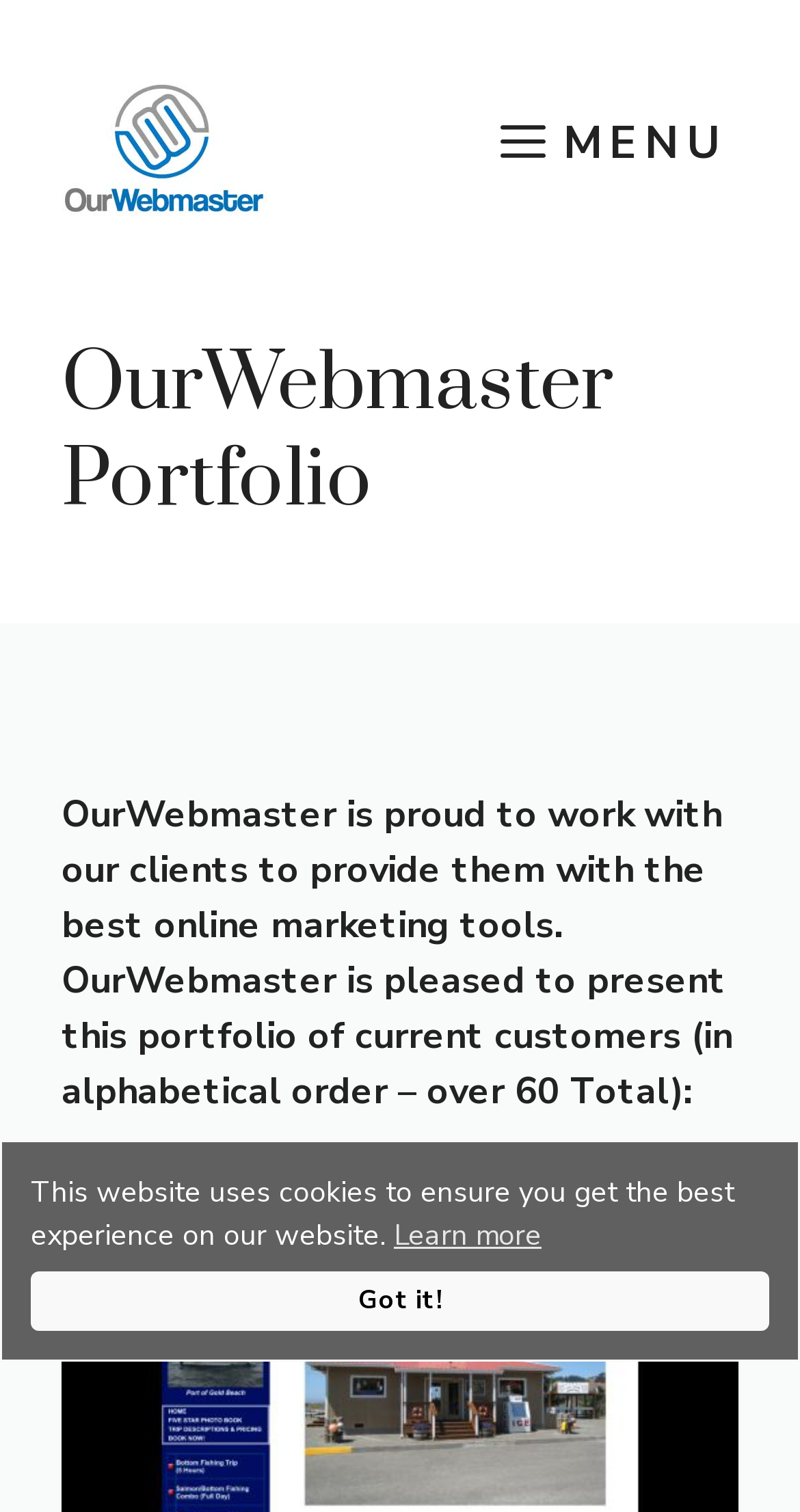Please respond to the question using a single word or phrase:
What is the theme of the webpage?

online marketing